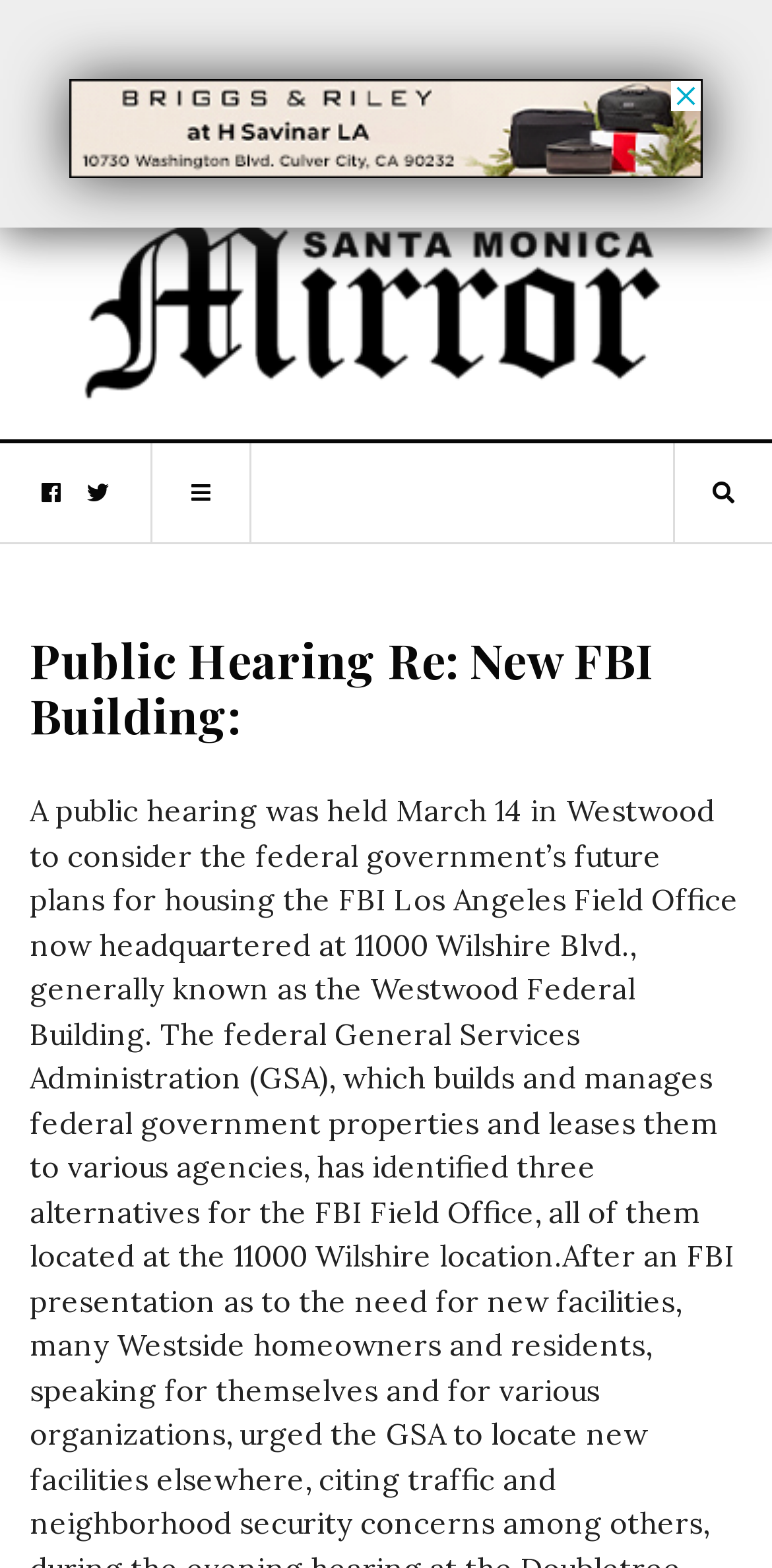Generate the text of the webpage's primary heading.

Public Hearing Re: New FBI Building: